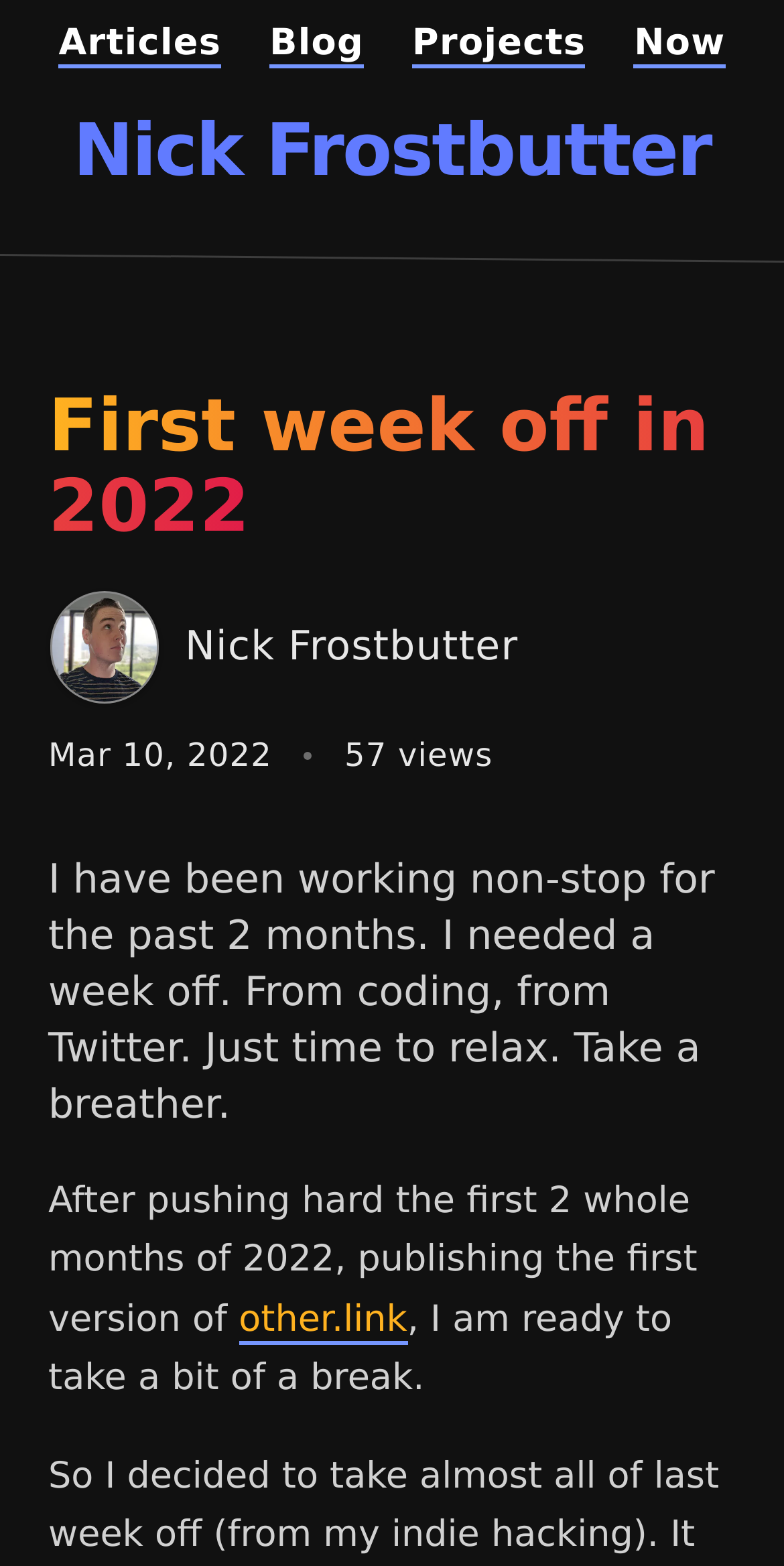What did the author publish in the first 2 months of 2022?
Look at the screenshot and respond with one word or a short phrase.

the first version of other.link